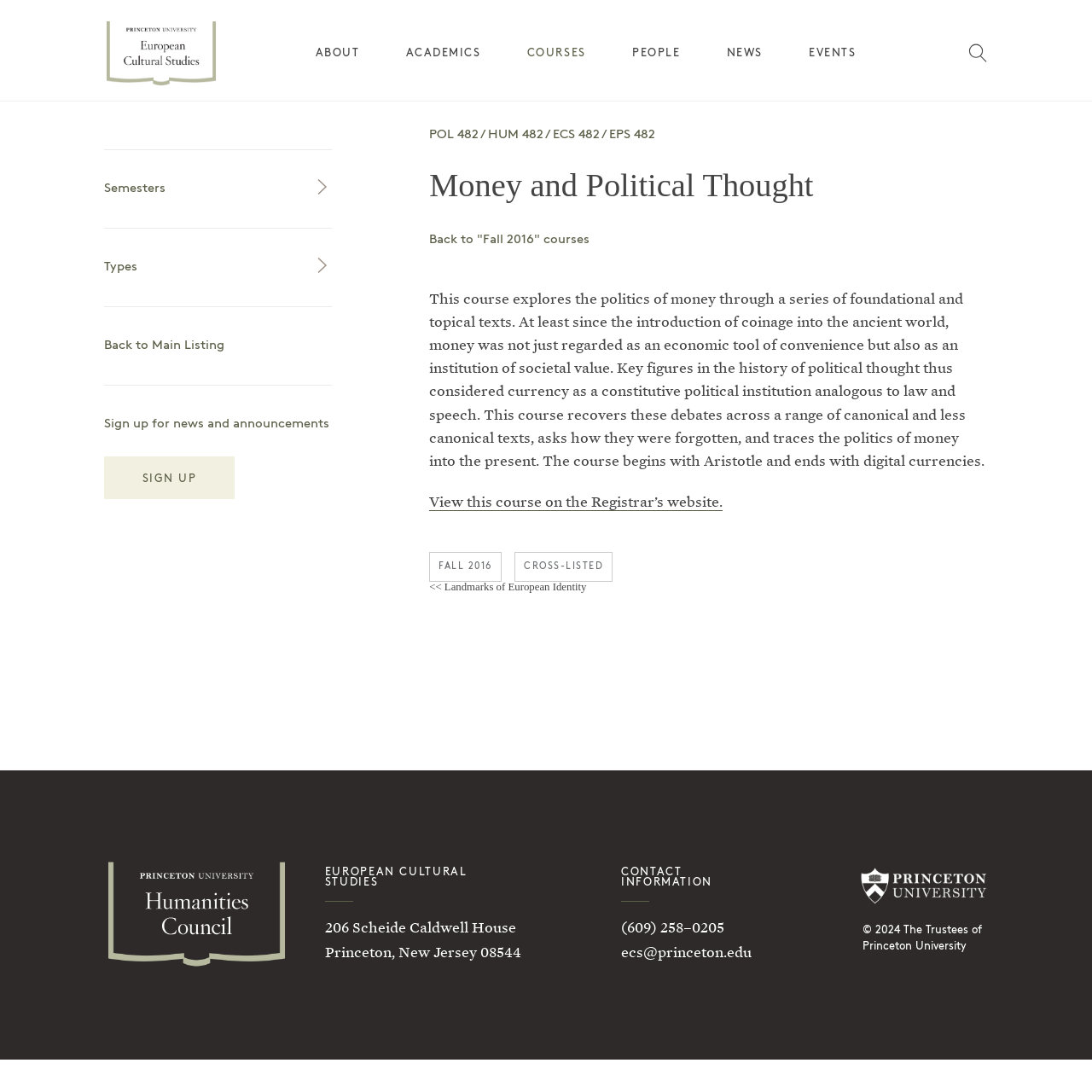Please answer the following question as detailed as possible based on the image: 
What is the building address at the bottom?

At the bottom of the webpage, there is a static text '206 Scheide Caldwell House' which is part of the contact information, indicating that it is the building address.